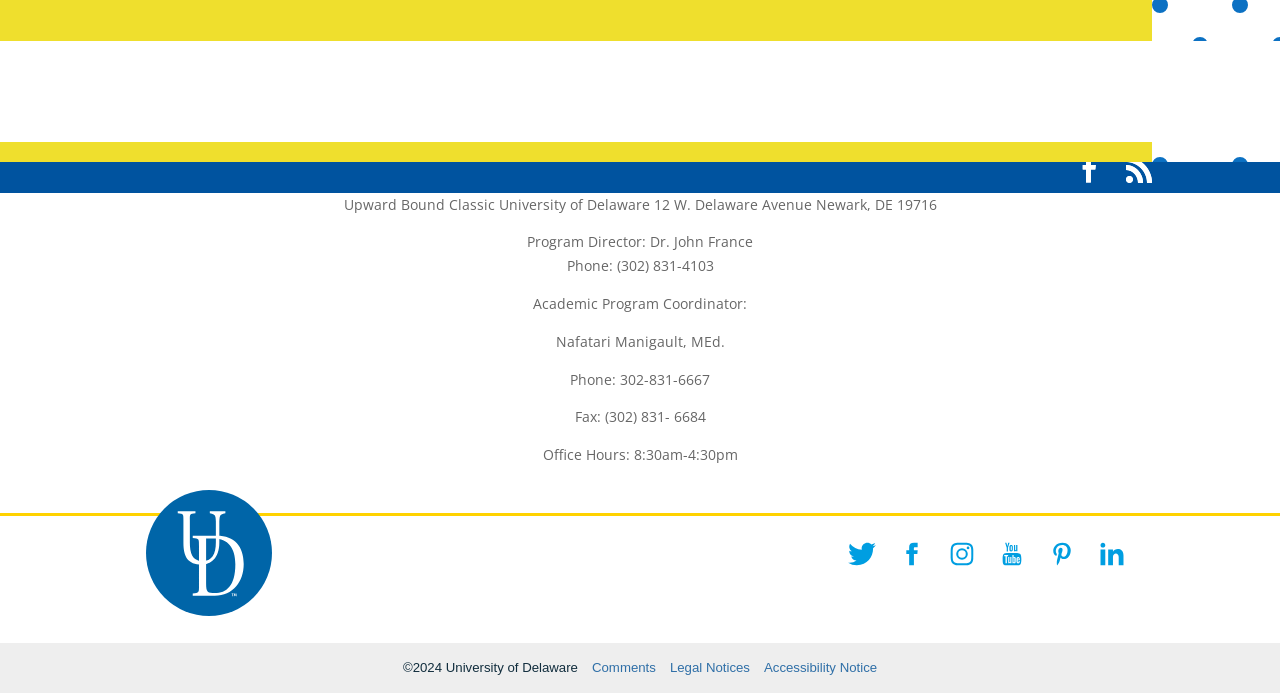What is the phone number of the Academic Program Coordinator?
Offer a detailed and full explanation in response to the question.

I found the phone number by looking at the StaticText element with the content 'Phone: 302-831-6667' which is a part of the Root Element and is associated with the Academic Program Coordinator.